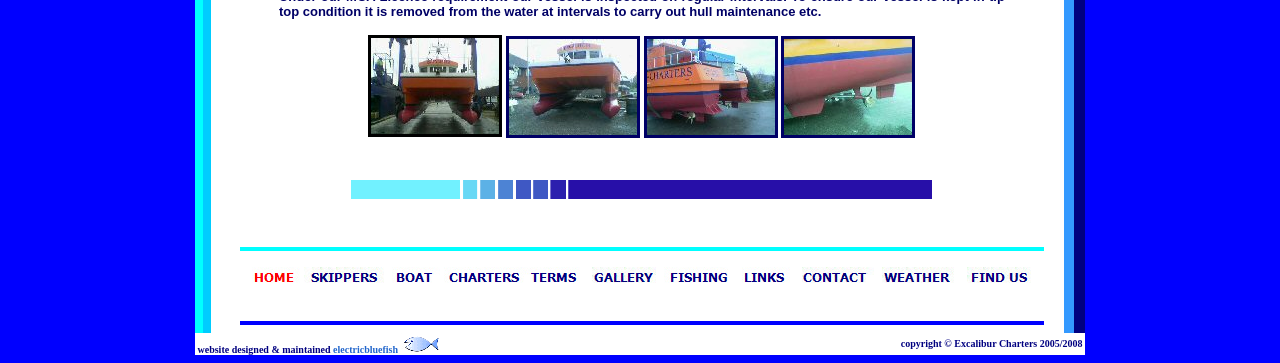Please look at the image and answer the question with a detailed explanation: What year is mentioned in the copyright notice?

The copyright notice at the bottom of the webpage mentions the years 2005 and 2008, indicating that the website's content was created or updated during those years.